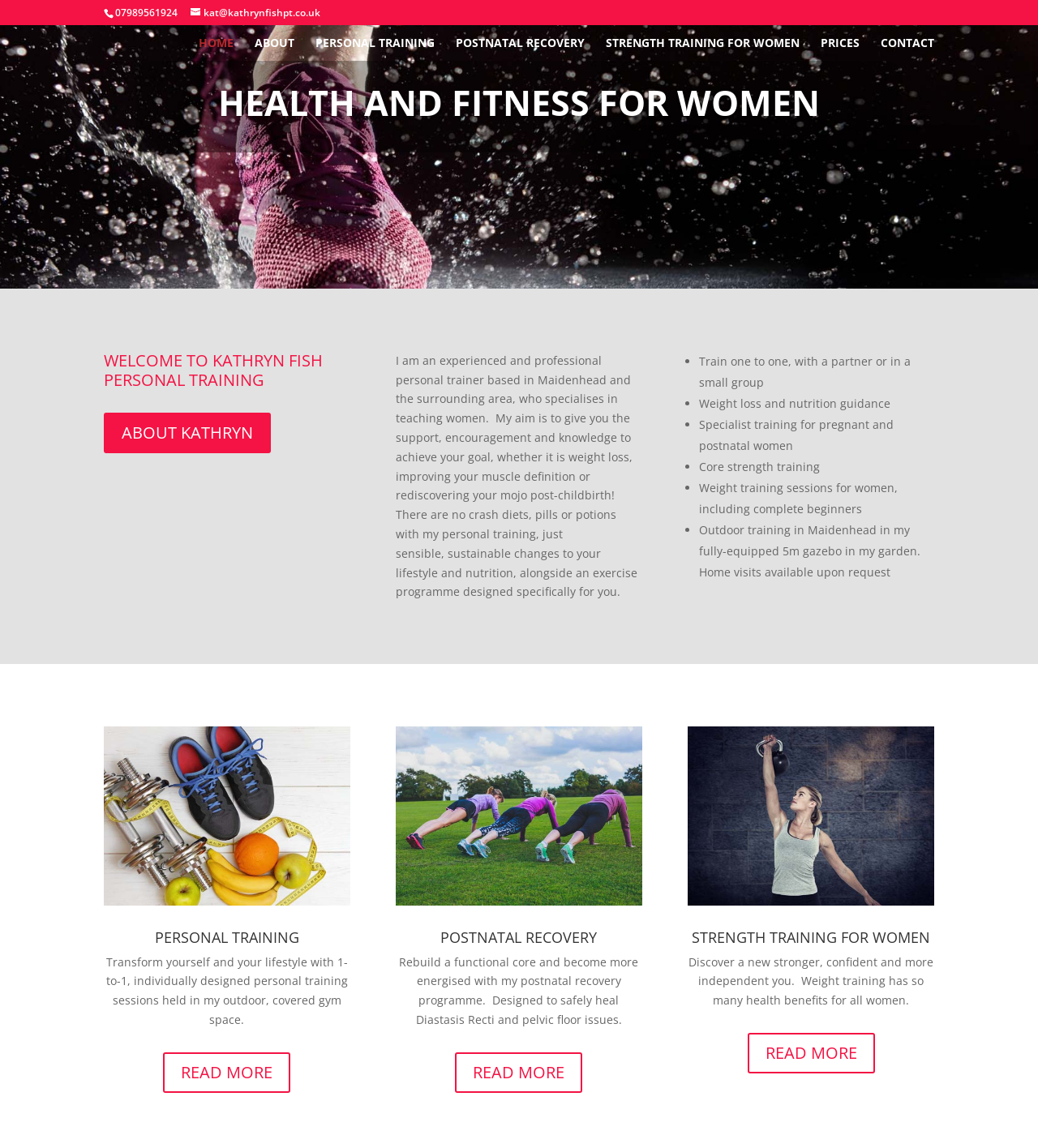Can you find the bounding box coordinates for the element to click on to achieve the instruction: "Learn more about personal training"?

[0.149, 0.808, 0.288, 0.825]